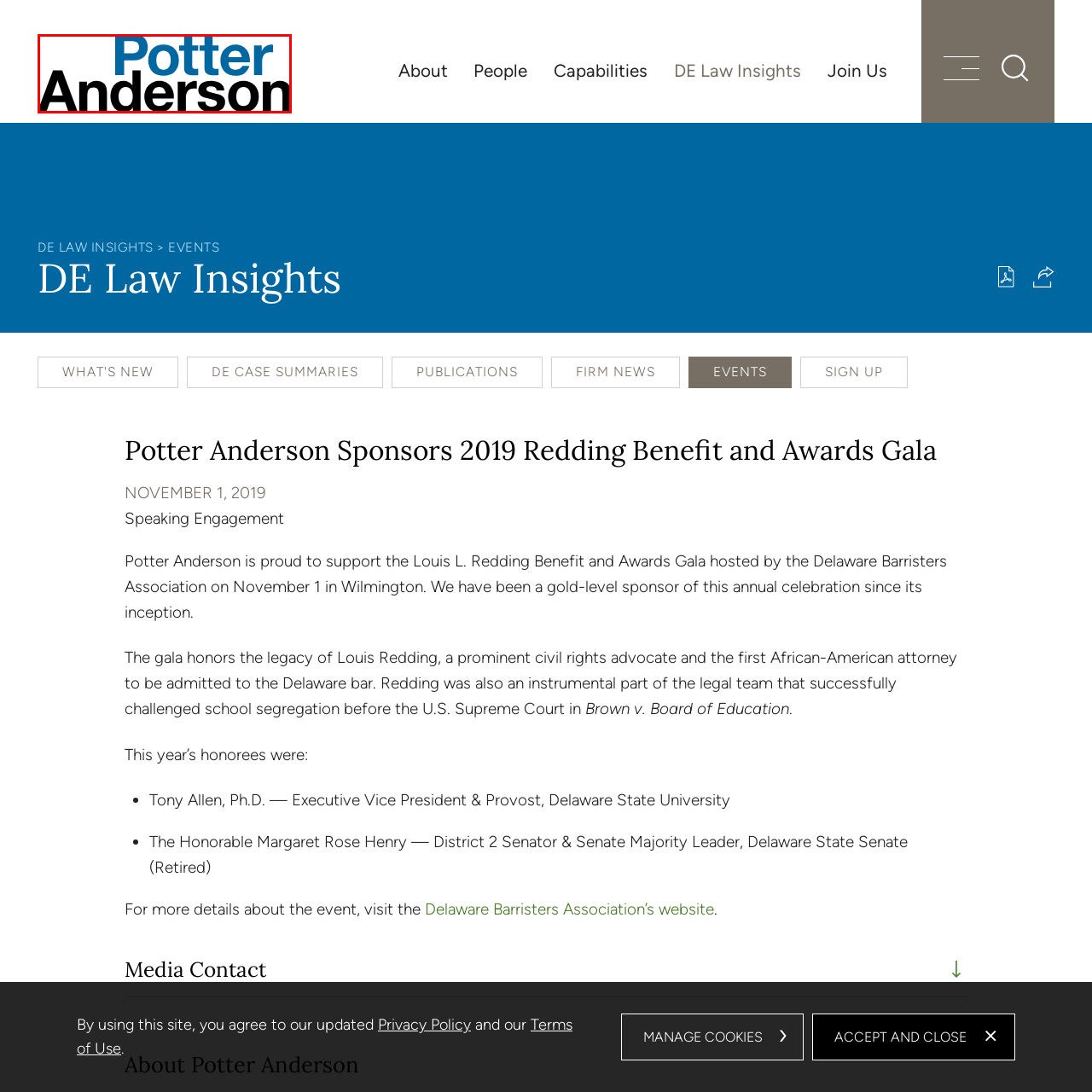Generate a comprehensive caption for the image that is marked by the red border.

This image features the logo of Potter Anderson & Corroon LLP, a Delaware-based law firm. The design prominently displays the firm's name, "Potter Anderson," using a combination of blue and black fonts. The "Potter" portion is stylized in a bold blue typeface, while "Anderson" is rendered in a striking black, creating a contrast that highlights the firm's identity. This logo represents the firm's commitment to excellence in legal services and showcases its professional branding.